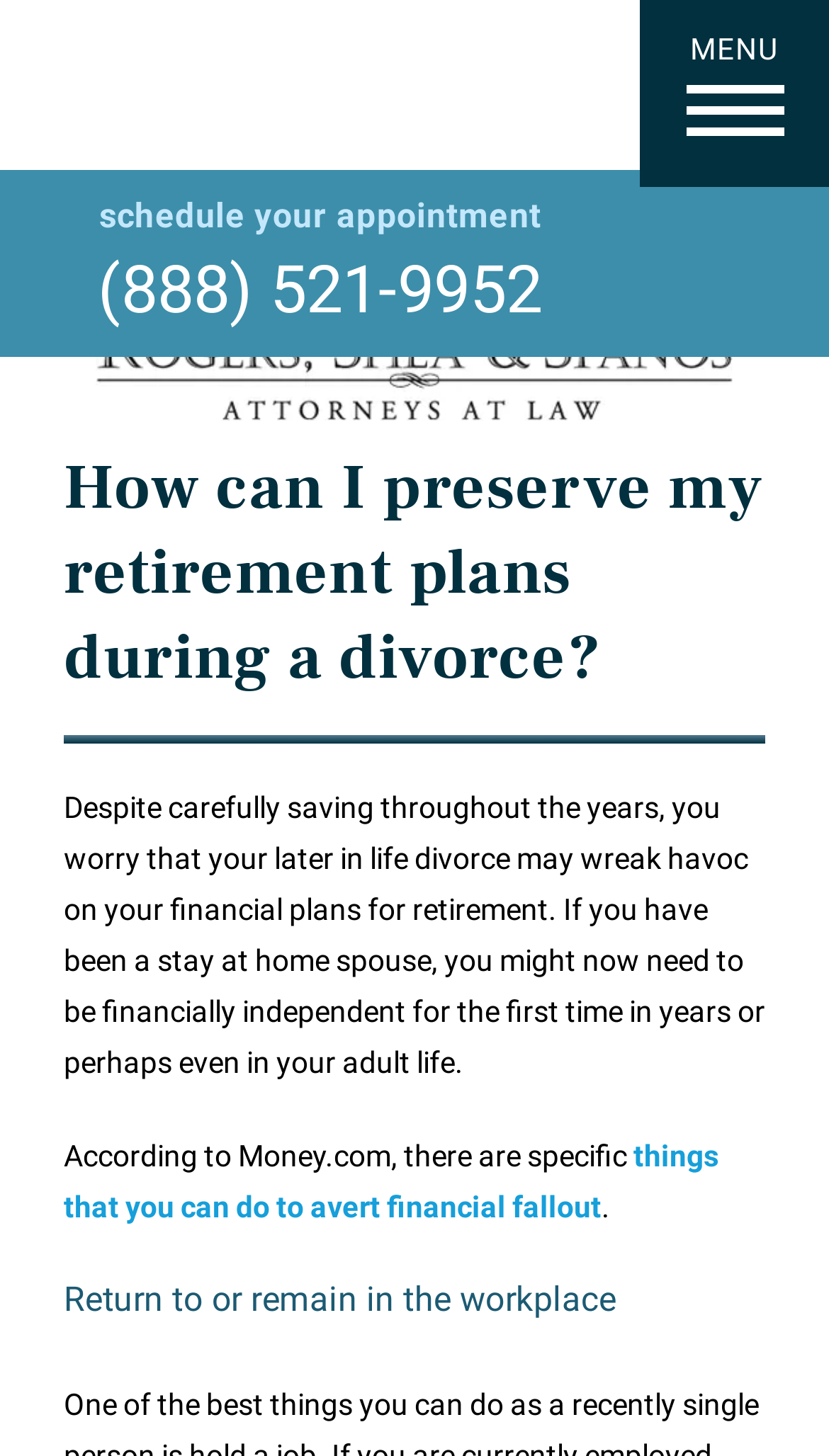What is the main title displayed on this webpage?

How can I preserve my retirement plans during a divorce?